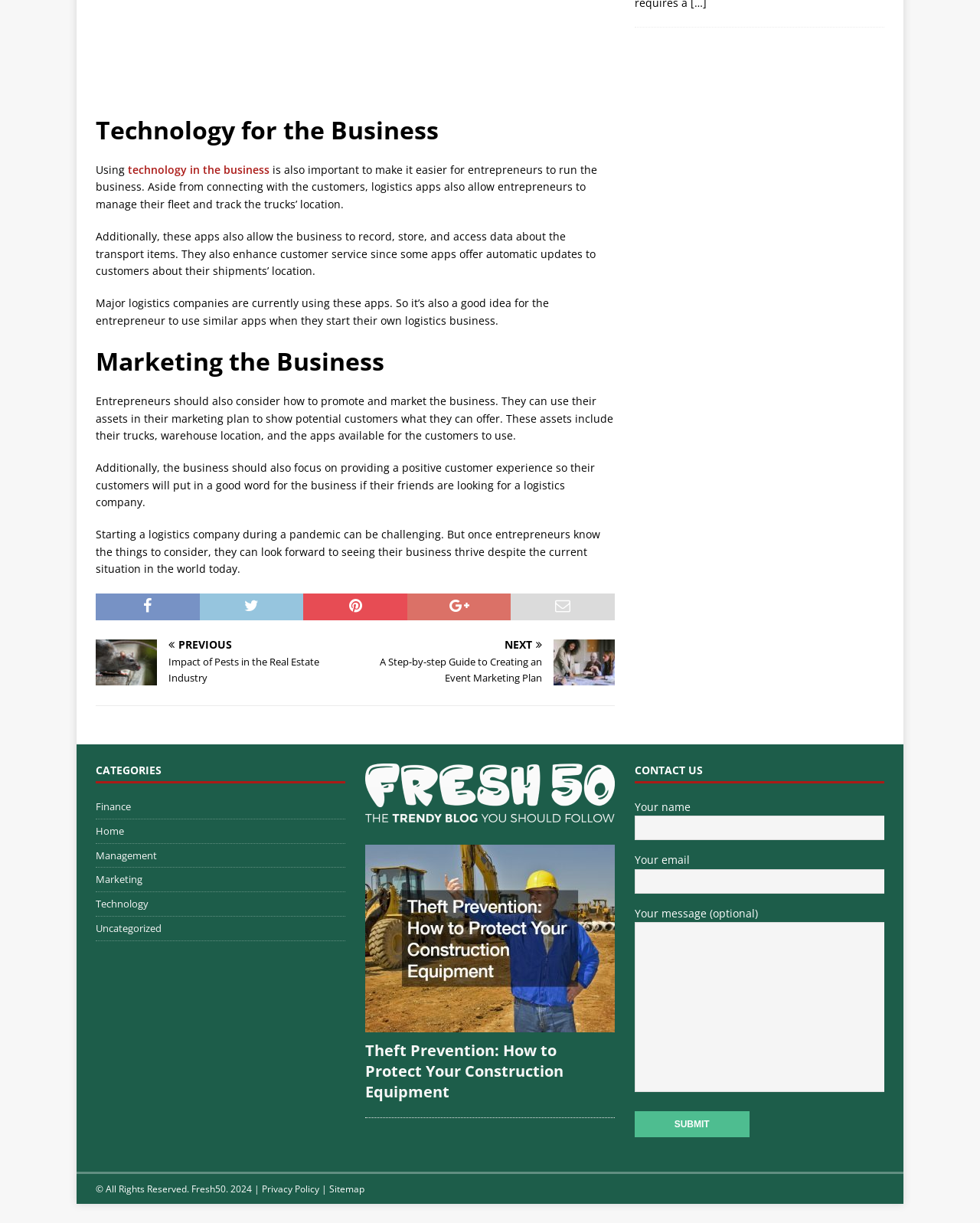Refer to the image and provide a thorough answer to this question:
What is the main topic of the webpage?

Based on the headings and content of the webpage, it appears to be discussing various aspects of business, including technology, marketing, and logistics.